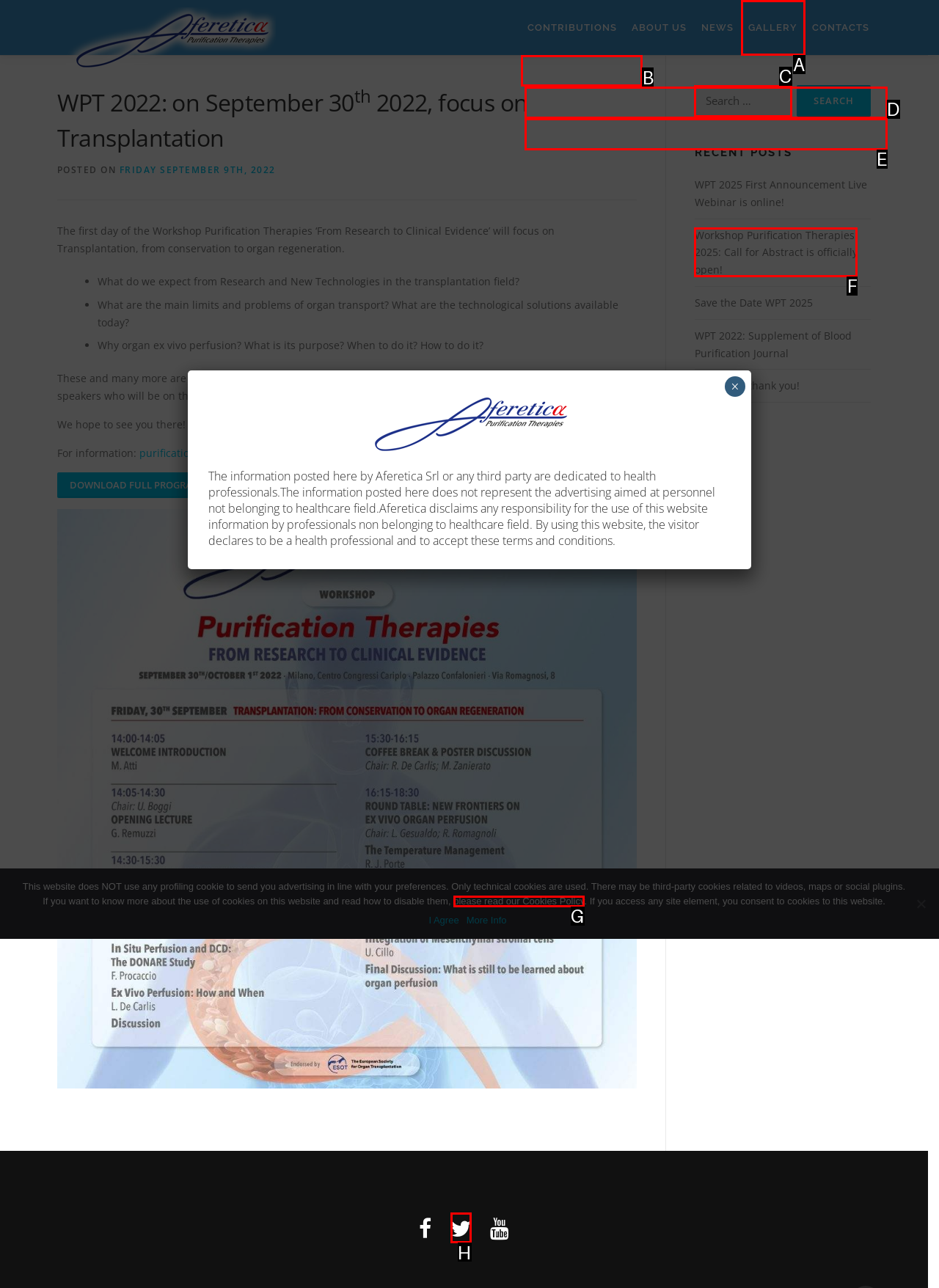Determine which HTML element should be clicked to carry out the following task: Click on the link to view the poster ED 2022 Respond with the letter of the appropriate option.

B